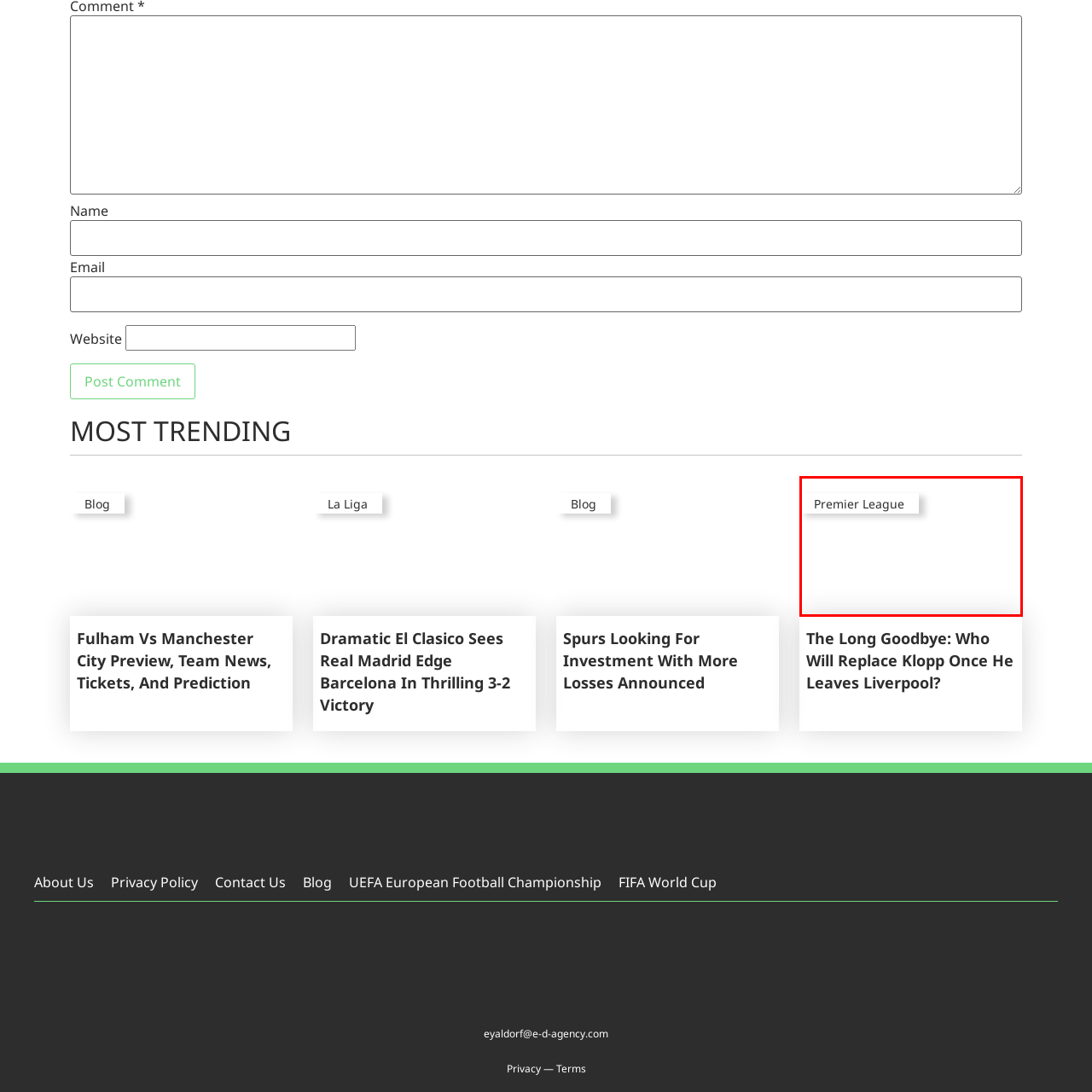What is the context of the scene in the image?
Study the image surrounded by the red bounding box and answer the question comprehensively, based on the details you see.

The caption sets the backdrop of the scene against the fervor of Premier League football, emphasizing the significance of the achievement for both the manager and the club.